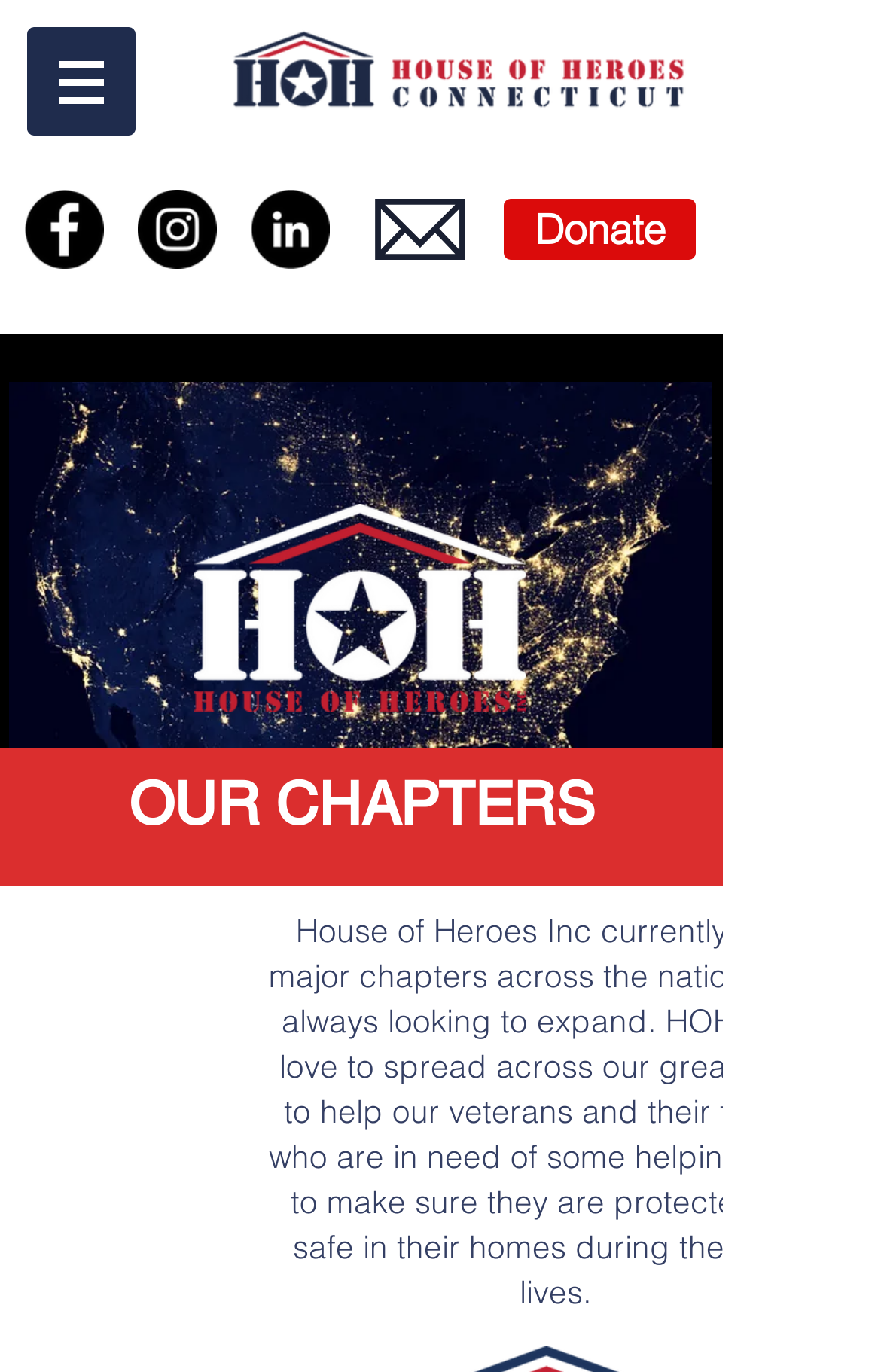Provide a thorough description of the webpage's content and layout.

The webpage appears to be the homepage of "House of Heroes-CT" (CHAPTERS | houseofheroes-ct). At the top left corner, there is a navigation menu labeled "Site" with a button that has a popup menu. The button is accompanied by a small image. 

Below the navigation menu, there is a large horizontal image with the logo "HOHCT_Horizontal.png". 

To the left of the logo, there is a social bar with three links to social media platforms: Facebook, Instagram, and LinkedIn. Each link is represented by a circular icon. 

On the right side of the logo, there are two links: an empty link and a "Donate" link. 

The main content of the page is divided into two sections. The first section is headed by "OUR CHAPTERS" in a large font. The second section is a paragraph that describes the organization's mission and goals. The paragraph explains that House of Heroes Inc has 7 major chapters across the nation and is looking to expand to help veterans and their families.